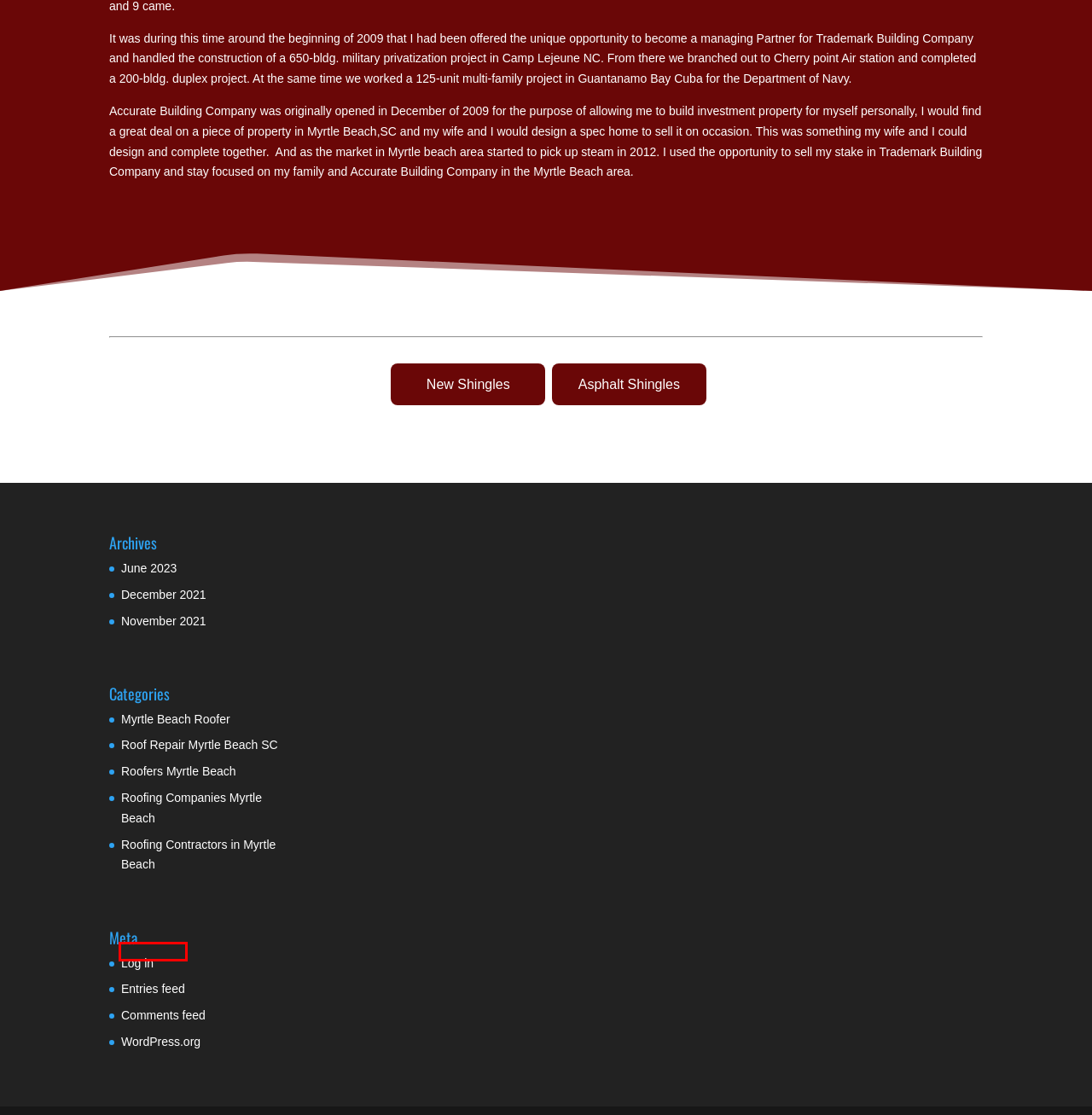You are given a screenshot of a webpage within which there is a red rectangle bounding box. Please choose the best webpage description that matches the new webpage after clicking the selected element in the bounding box. Here are the options:
A. December 2021 - Accurate Building Co
B. Roofers Myrtle Beach | What Are Asphalt Shingles Made of?
C. November 2021 - Accurate Building Co
D. Accurate Building Co
E. Roofing Companies Myrtle Beach Archives - Accurate Building Co
F. Blog Tool, Publishing Platform, and CMS – WordPress.org
G. Log In ‹ Accurate Building Co — WordPress
H. Comments for Accurate Building Co

D